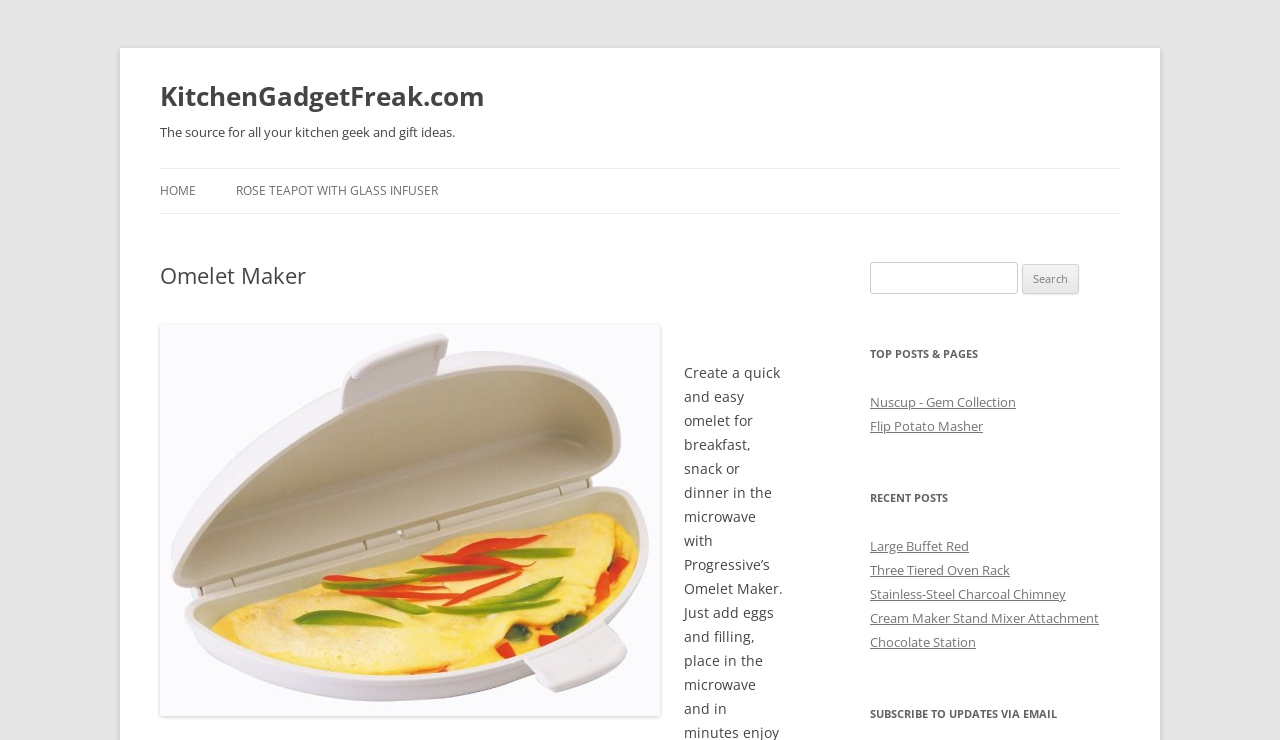Find and indicate the bounding box coordinates of the region you should select to follow the given instruction: "Check 'How To Install'".

None